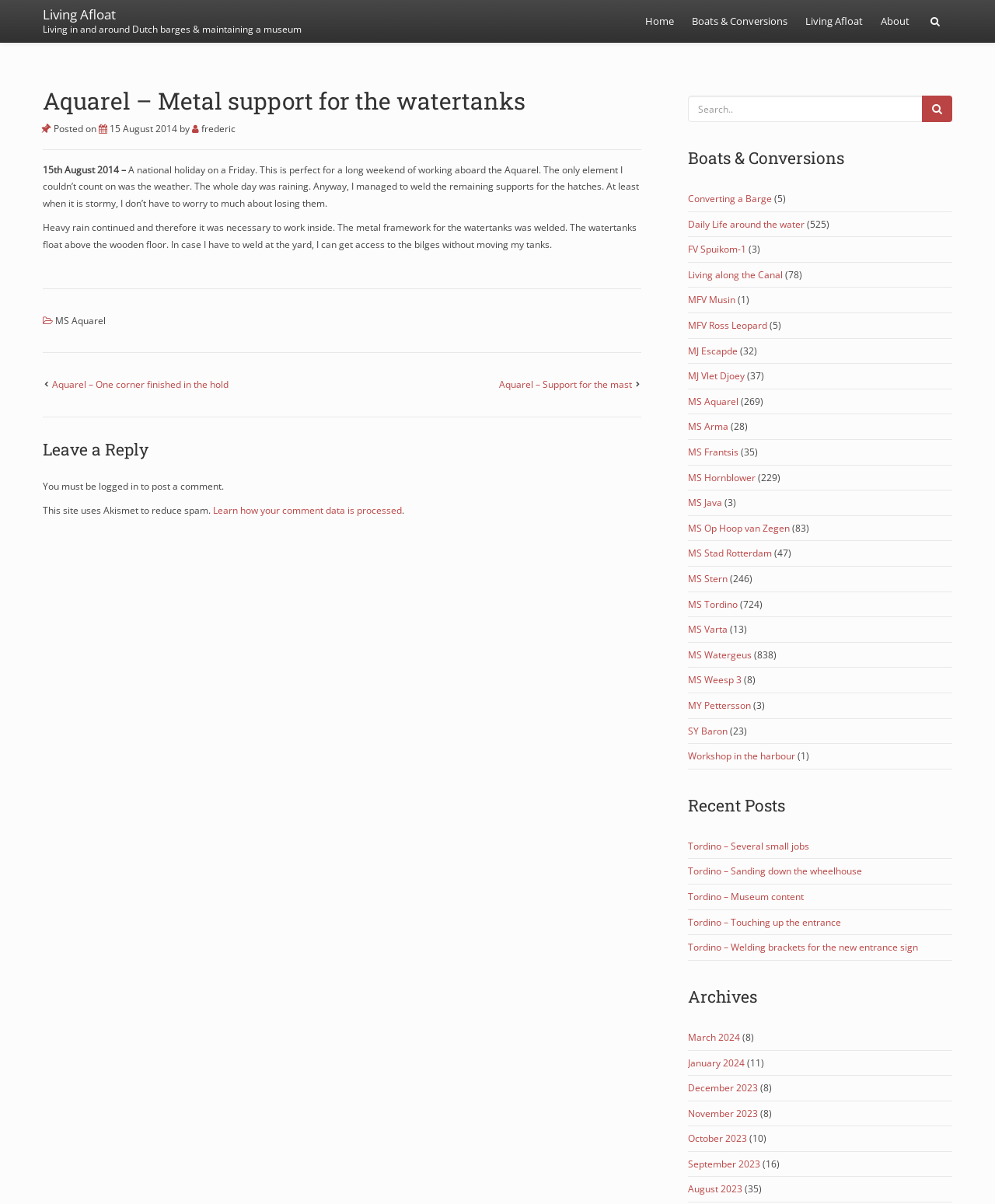For the given element description Living along the Canal, determine the bounding box coordinates of the UI element. The coordinates should follow the format (top-left x, top-left y, bottom-right x, bottom-right y) and be within the range of 0 to 1.

[0.691, 0.223, 0.787, 0.234]